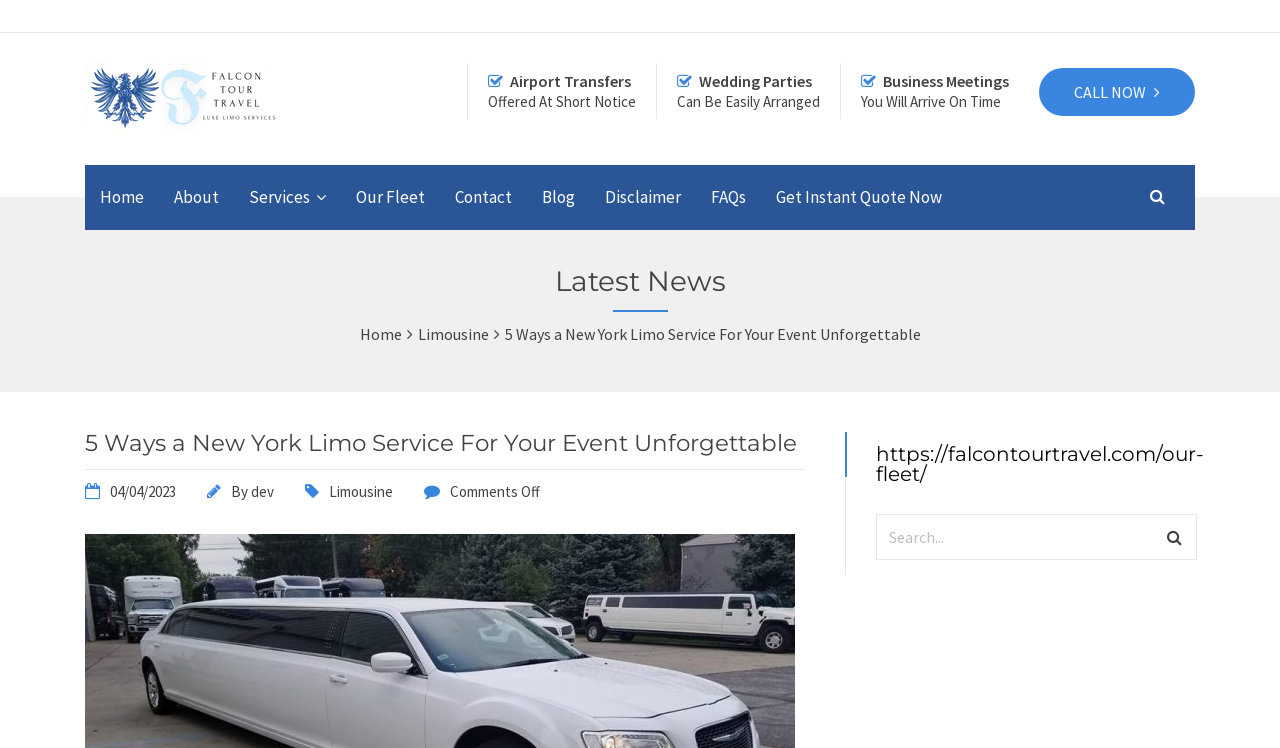What type of events can Falcon Tour & Travel arrange transportation for?
Based on the image, give a concise answer in the form of a single word or short phrase.

Wedding parties, business meetings